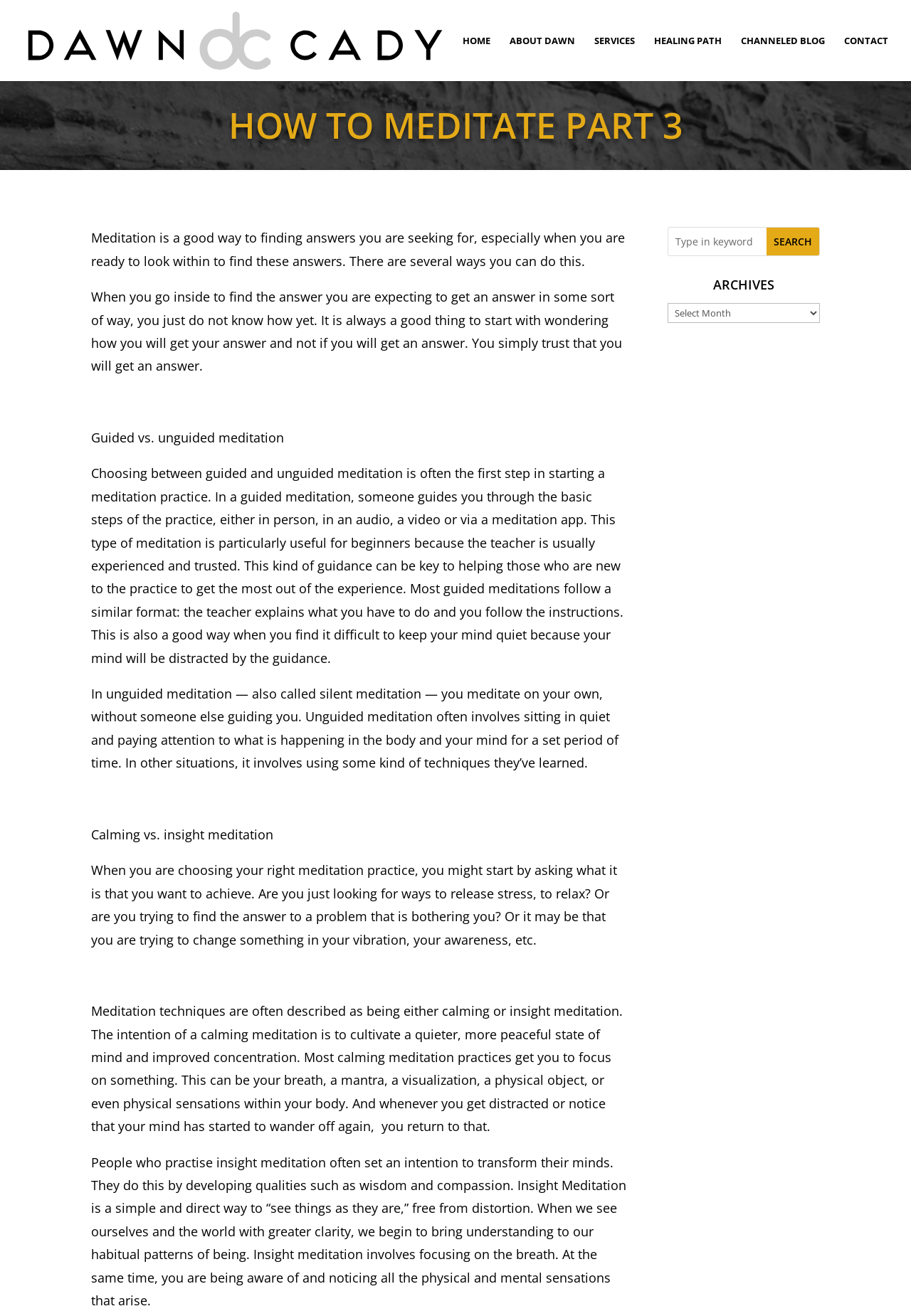Could you locate the bounding box coordinates for the section that should be clicked to accomplish this task: "Read more about 'HEALING PATH'".

[0.718, 0.027, 0.792, 0.062]